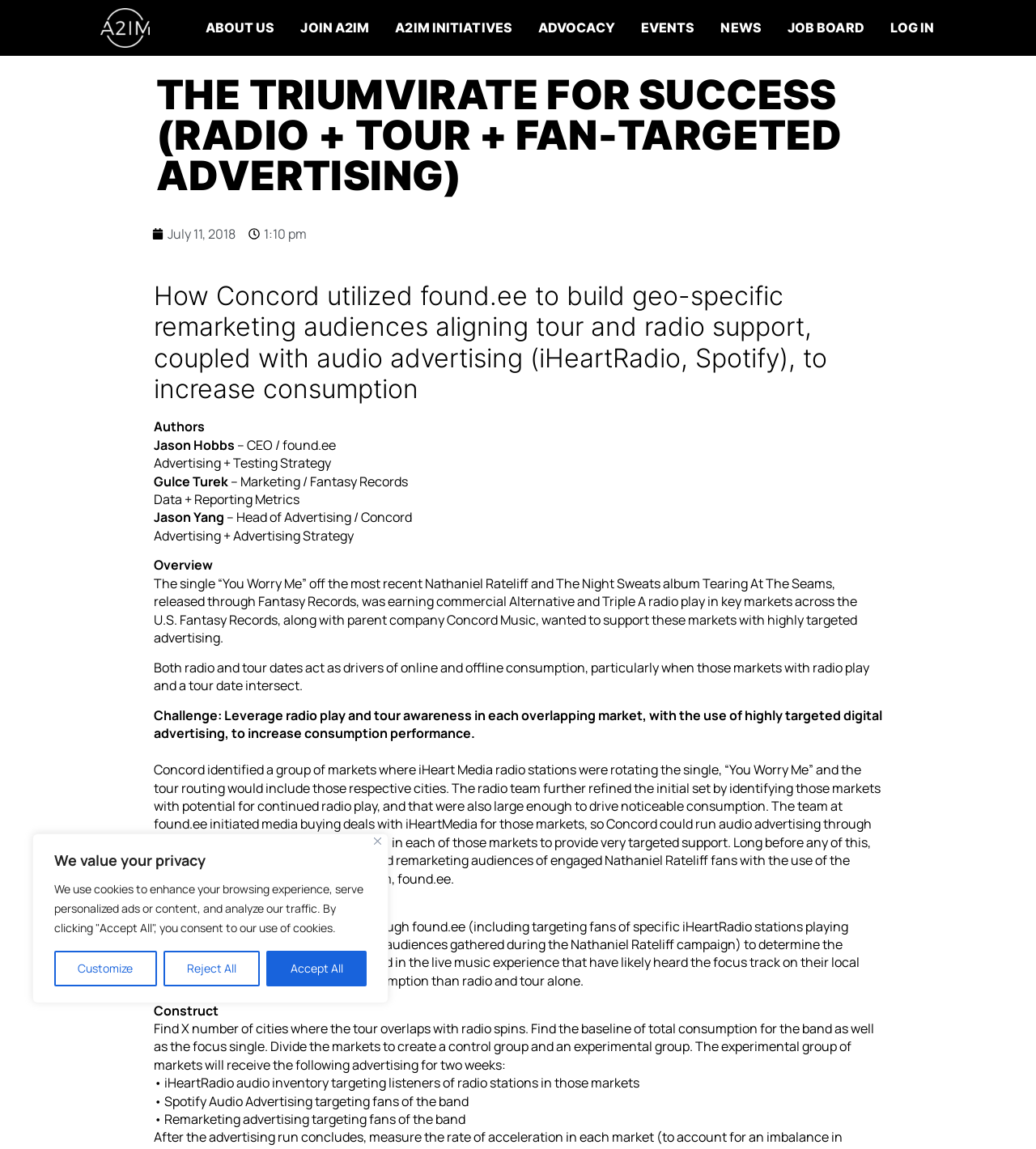Provide a thorough and detailed response to the question by examining the image: 
What is the name of the album mentioned?

I found the answer by reading the text in the webpage, specifically the sentence 'The single “You Worry Me” off the most recent Nathaniel Rateliff and The Night Sweats album Tearing At The Seams, released through Fantasy Records, was earning commercial Alternative and Triple A radio play in key markets across the U.S.'